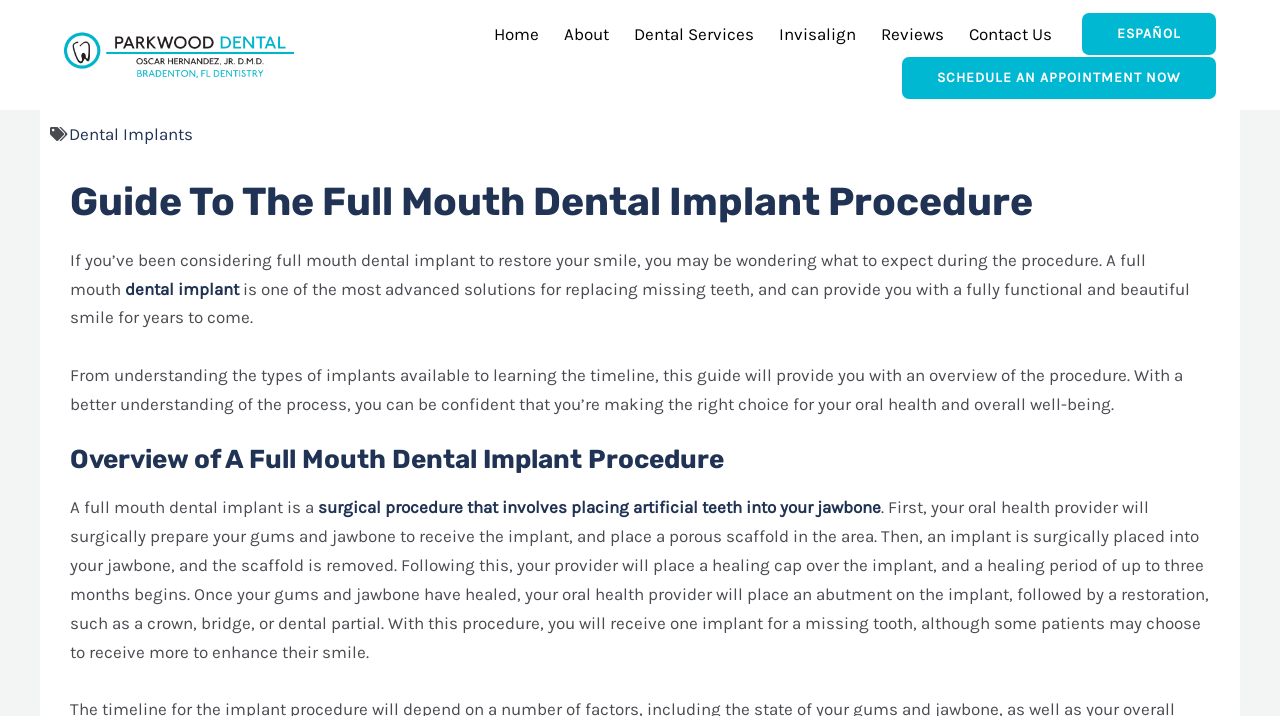Specify the bounding box coordinates for the region that must be clicked to perform the given instruction: "Click the Dental Implants link".

[0.054, 0.173, 0.151, 0.201]